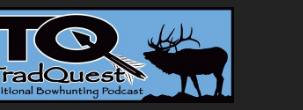Provide your answer in one word or a succinct phrase for the question: 
What is the theme of the podcast?

Traditional bowhunting